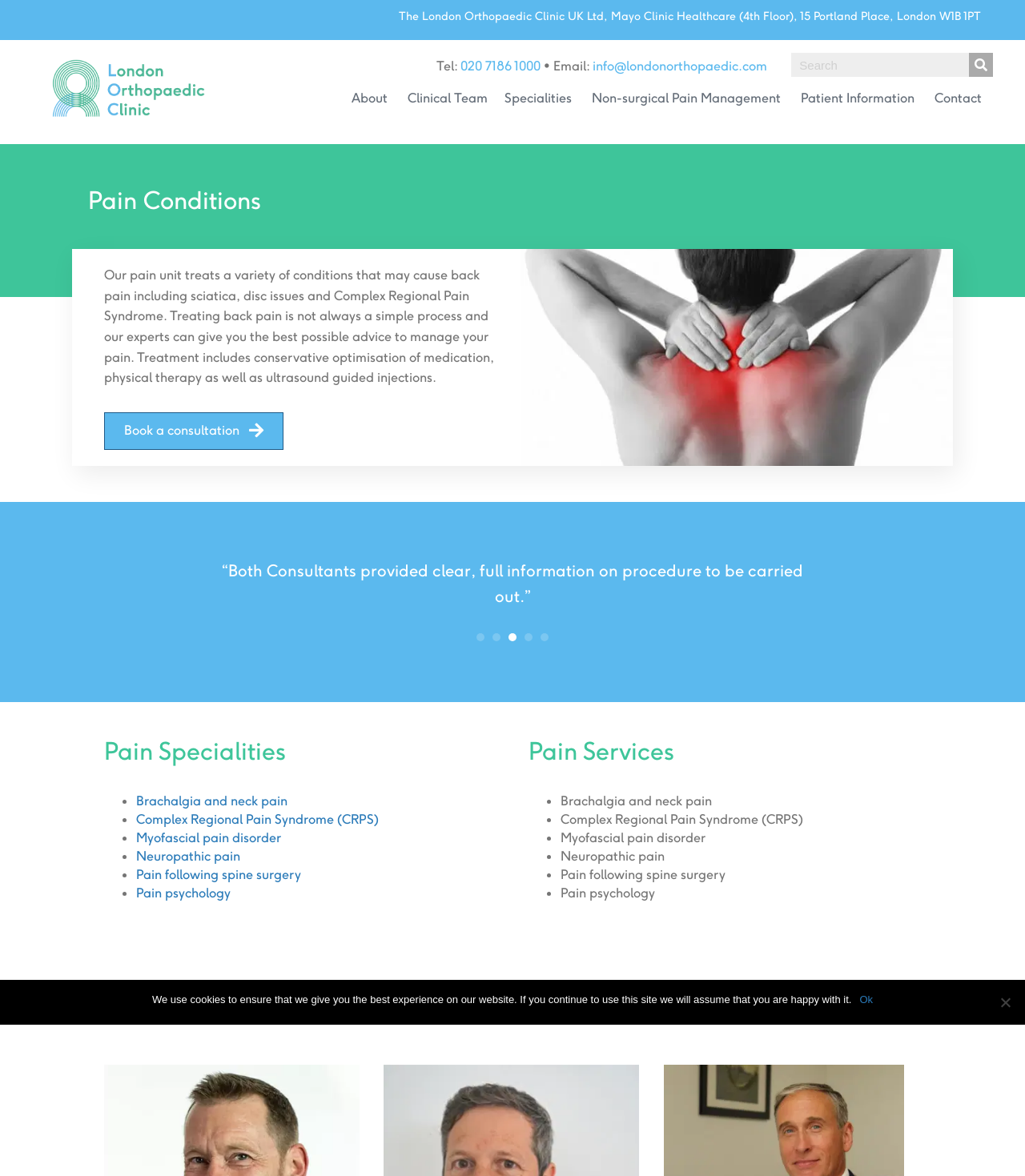Please locate the bounding box coordinates of the region I need to click to follow this instruction: "Click the link to learn about pain following spine surgery".

[0.133, 0.737, 0.294, 0.751]